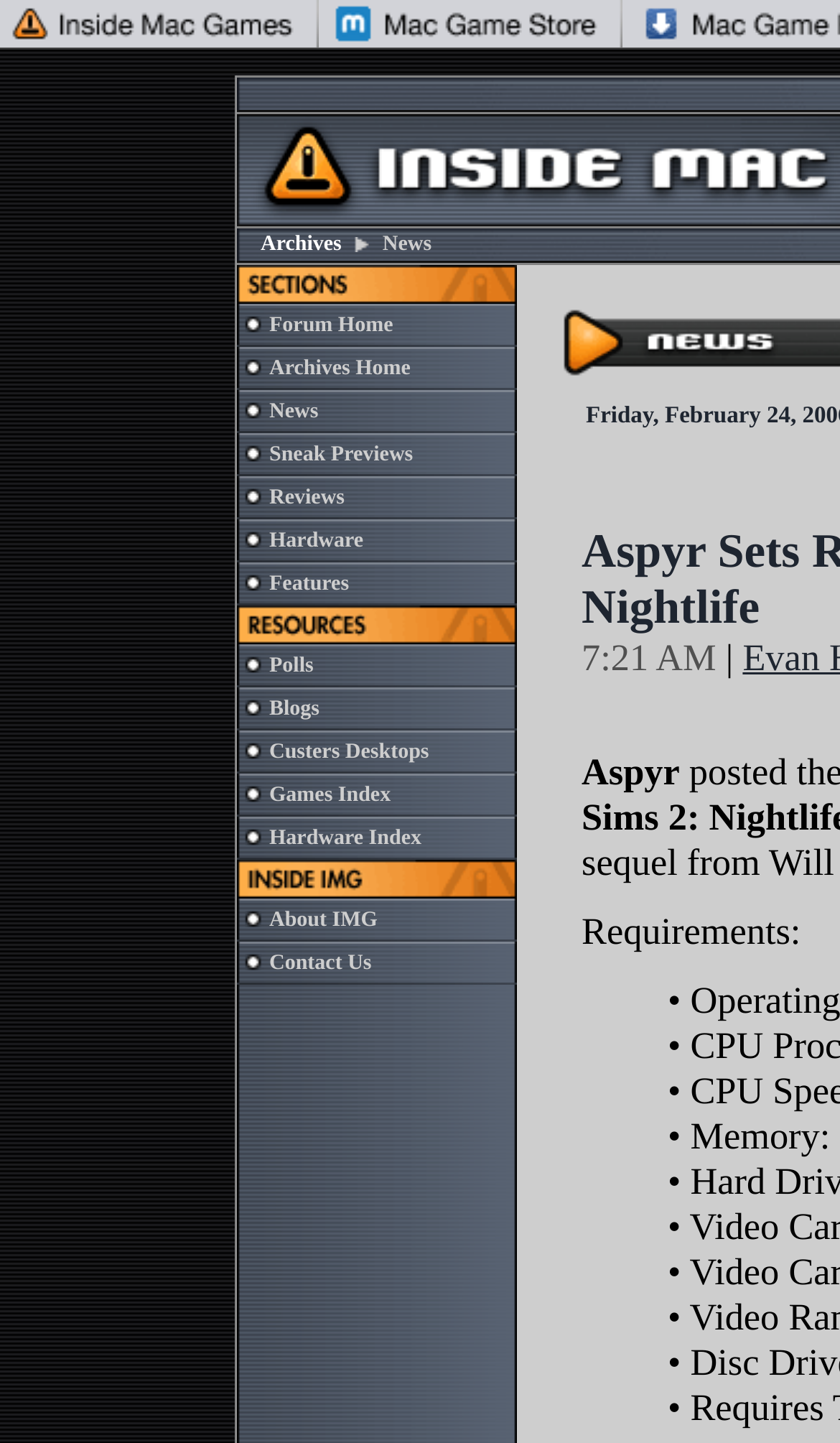Determine the bounding box coordinates for the element that should be clicked to follow this instruction: "Read Reviews". The coordinates should be given as four float numbers between 0 and 1, in the format [left, top, right, bottom].

[0.321, 0.337, 0.41, 0.353]